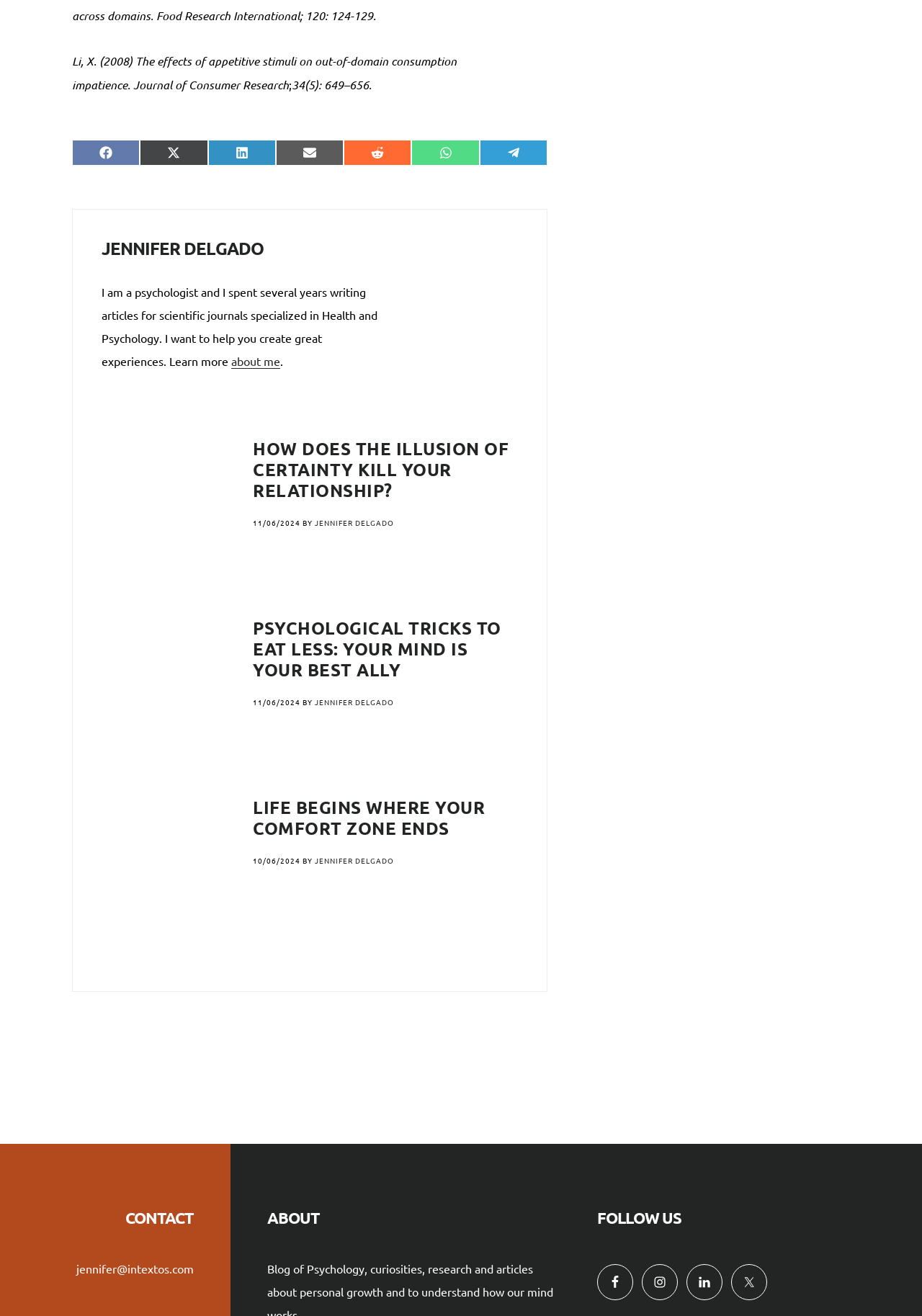Please find the bounding box coordinates in the format (top-left x, top-left y, bottom-right x, bottom-right y) for the given element description. Ensure the coordinates are floating point numbers between 0 and 1. Description: Share on Reddit

[0.373, 0.106, 0.446, 0.126]